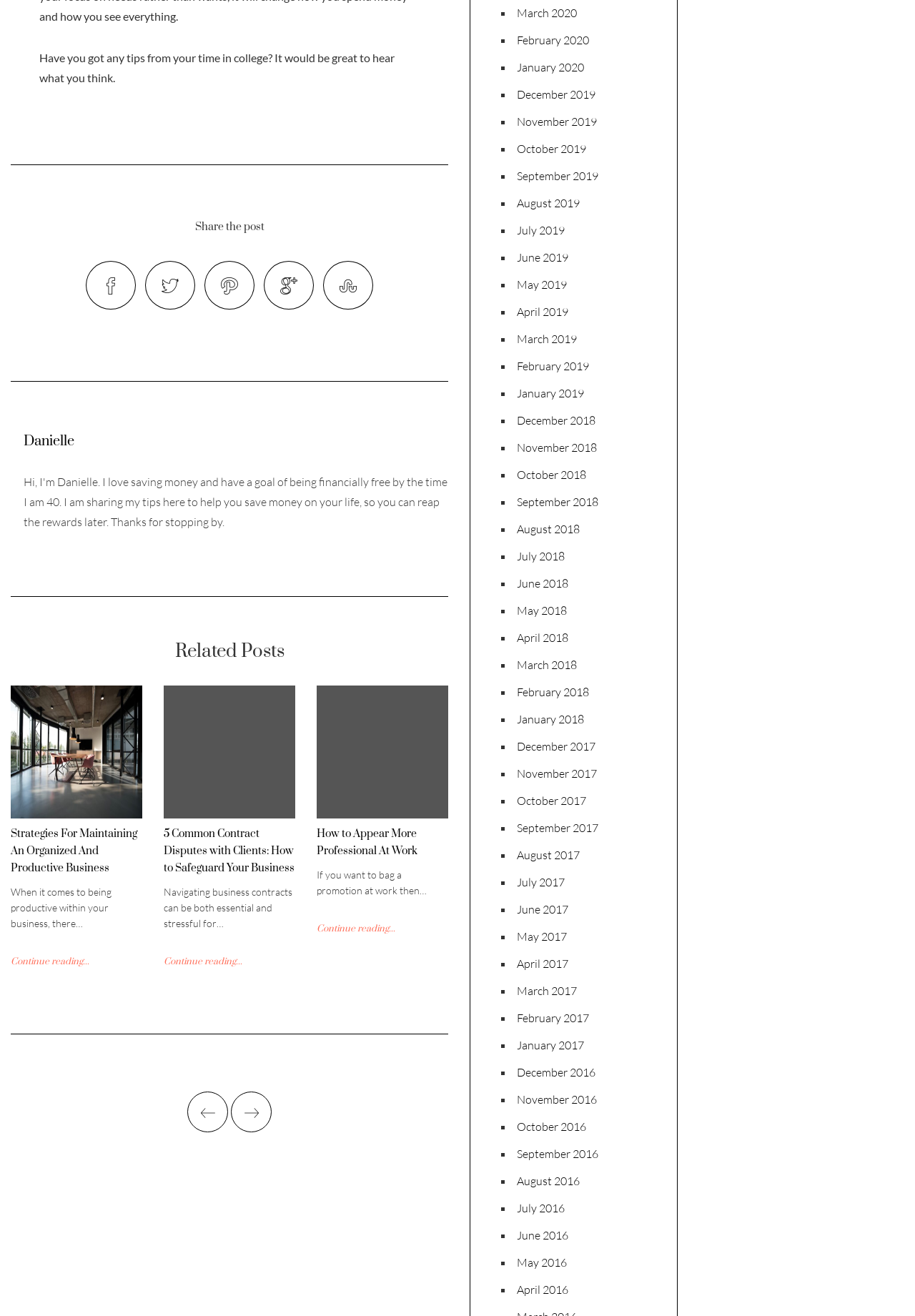What is the topic of the first related post? Please answer the question using a single word or phrase based on the image.

Business productivity